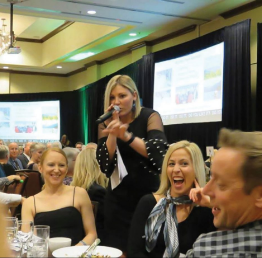Use one word or a short phrase to answer the question provided: 
How many women are smiling brightly?

Two